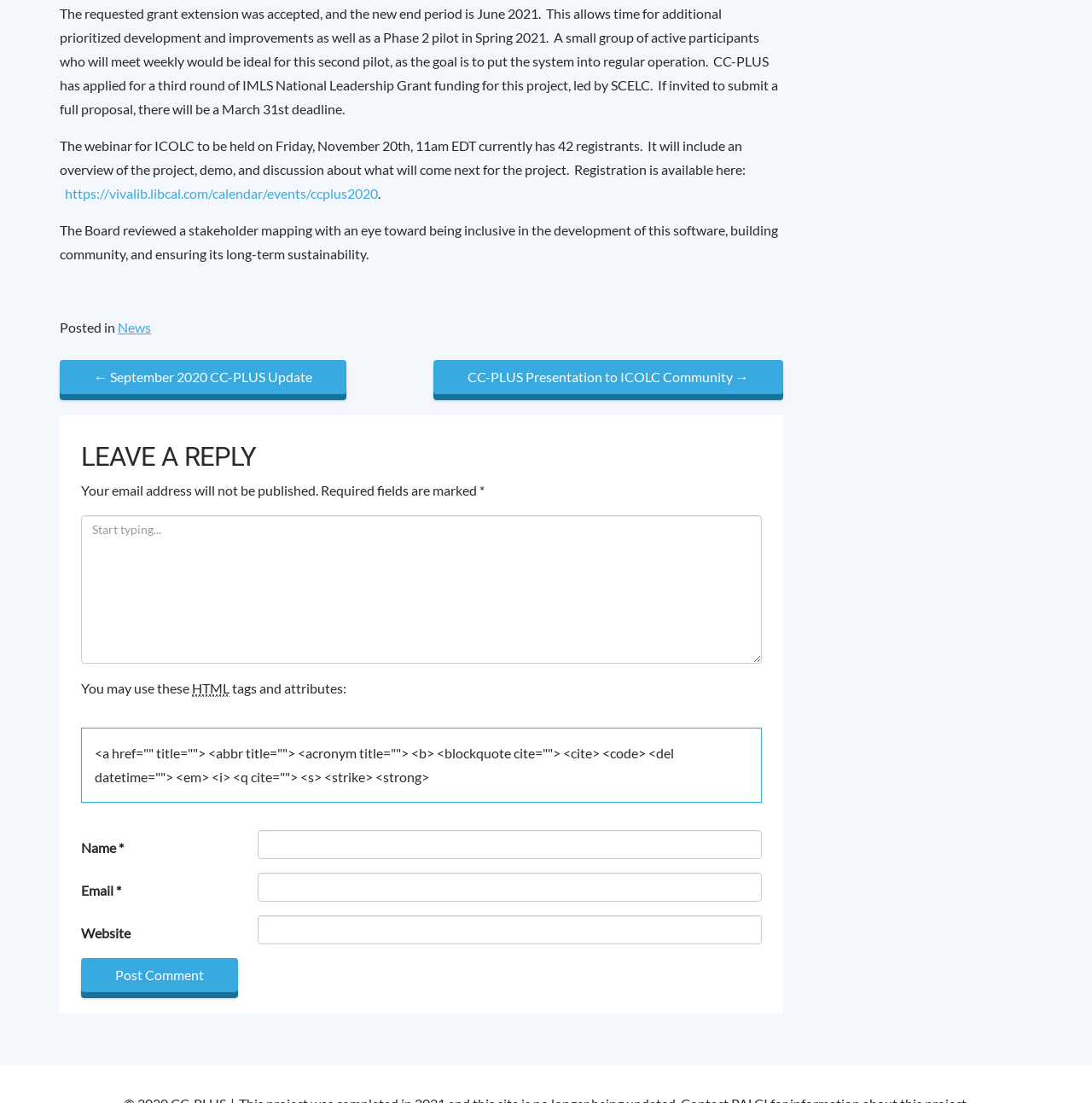Using the provided element description "name="submit" value="Post Comment"", determine the bounding box coordinates of the UI element.

[0.074, 0.869, 0.218, 0.9]